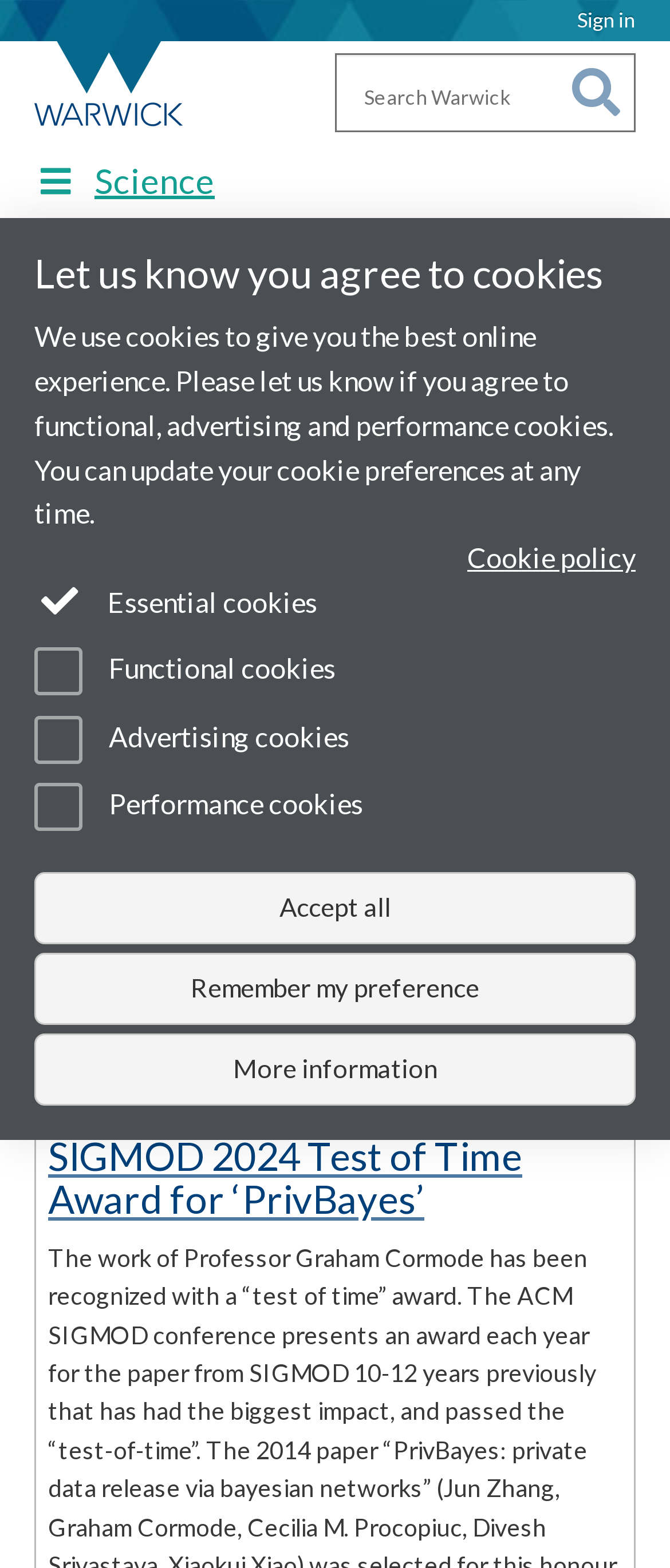Please mark the bounding box coordinates of the area that should be clicked to carry out the instruction: "Sign in".

[0.862, 0.004, 0.949, 0.021]